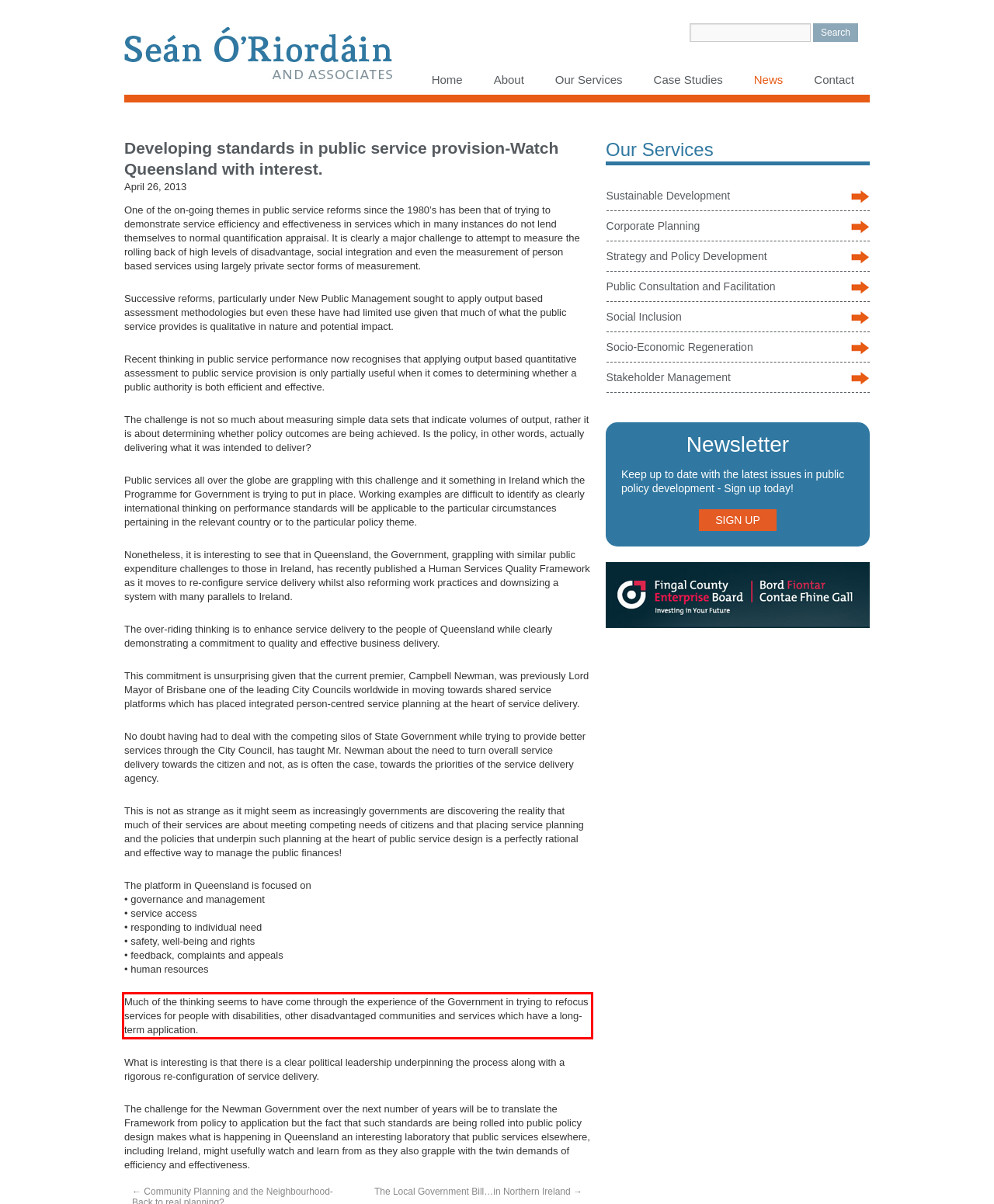You have a screenshot with a red rectangle around a UI element. Recognize and extract the text within this red bounding box using OCR.

Much of the thinking seems to have come through the experience of the Government in trying to refocus services for people with disabilities, other disadvantaged communities and services which have a long-term application.